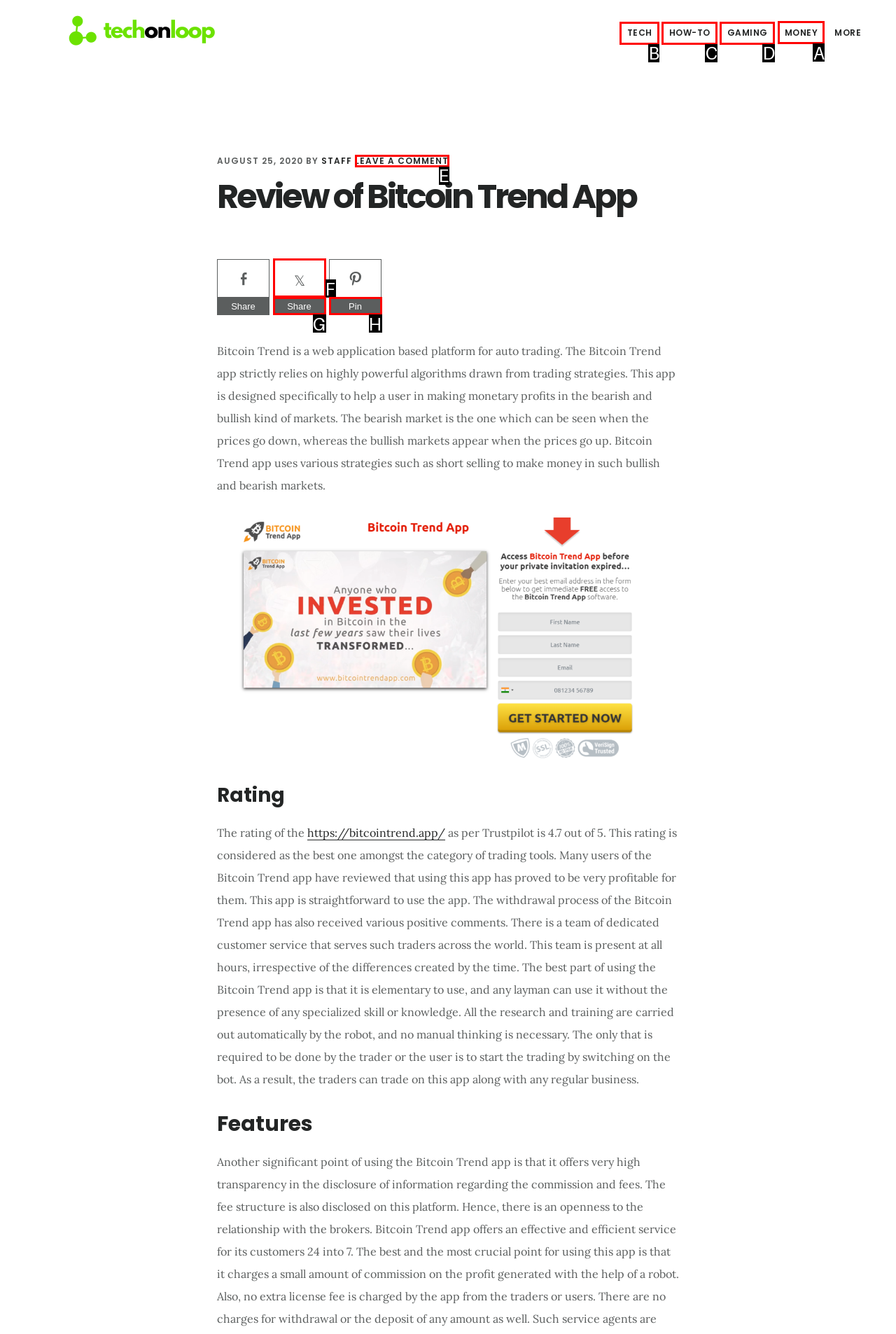Please indicate which HTML element should be clicked to fulfill the following task: Click on the 'MONEY' link. Provide the letter of the selected option.

A